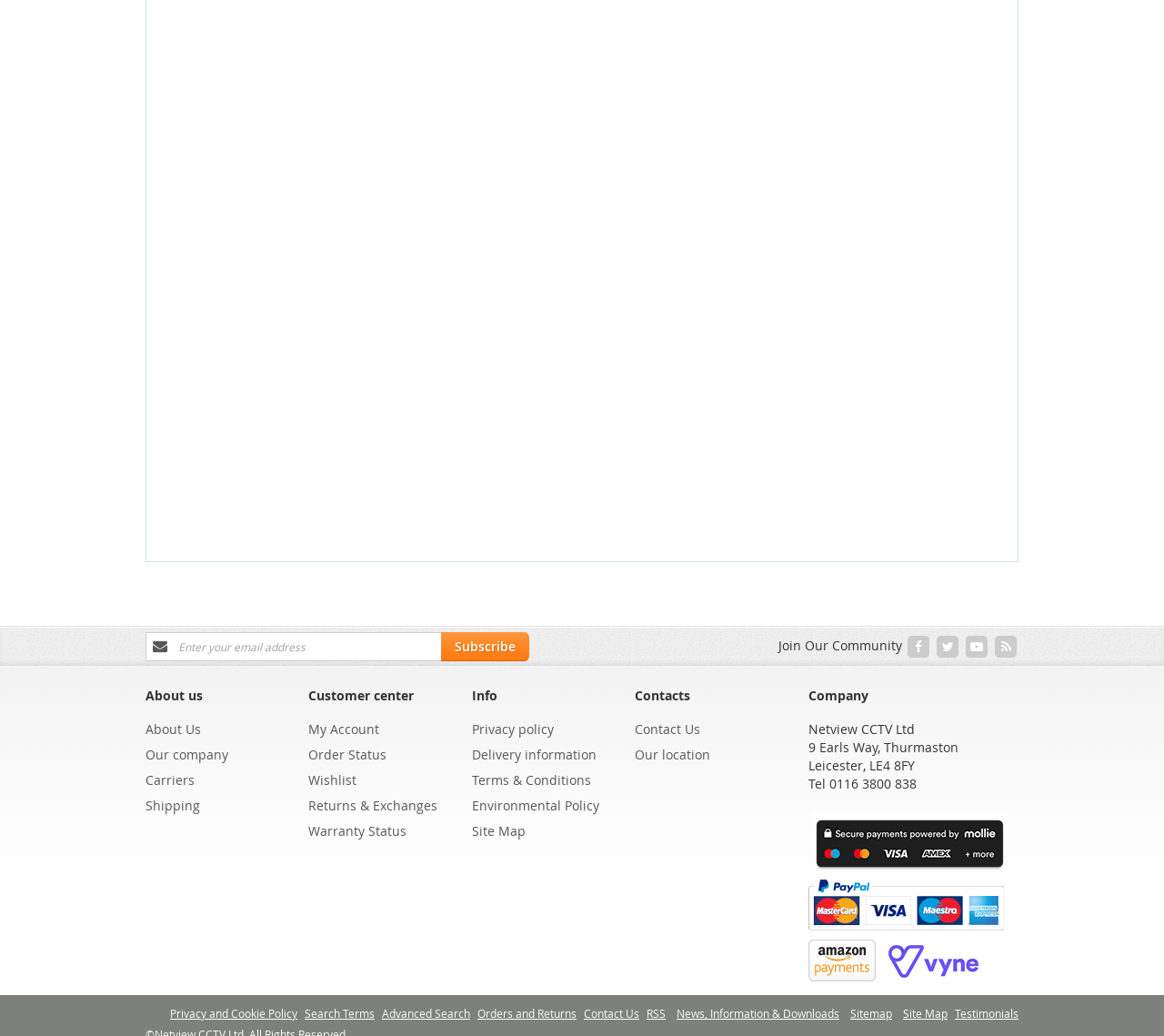Identify and provide the bounding box for the element described by: "Sitemap".

[0.73, 0.971, 0.766, 0.985]